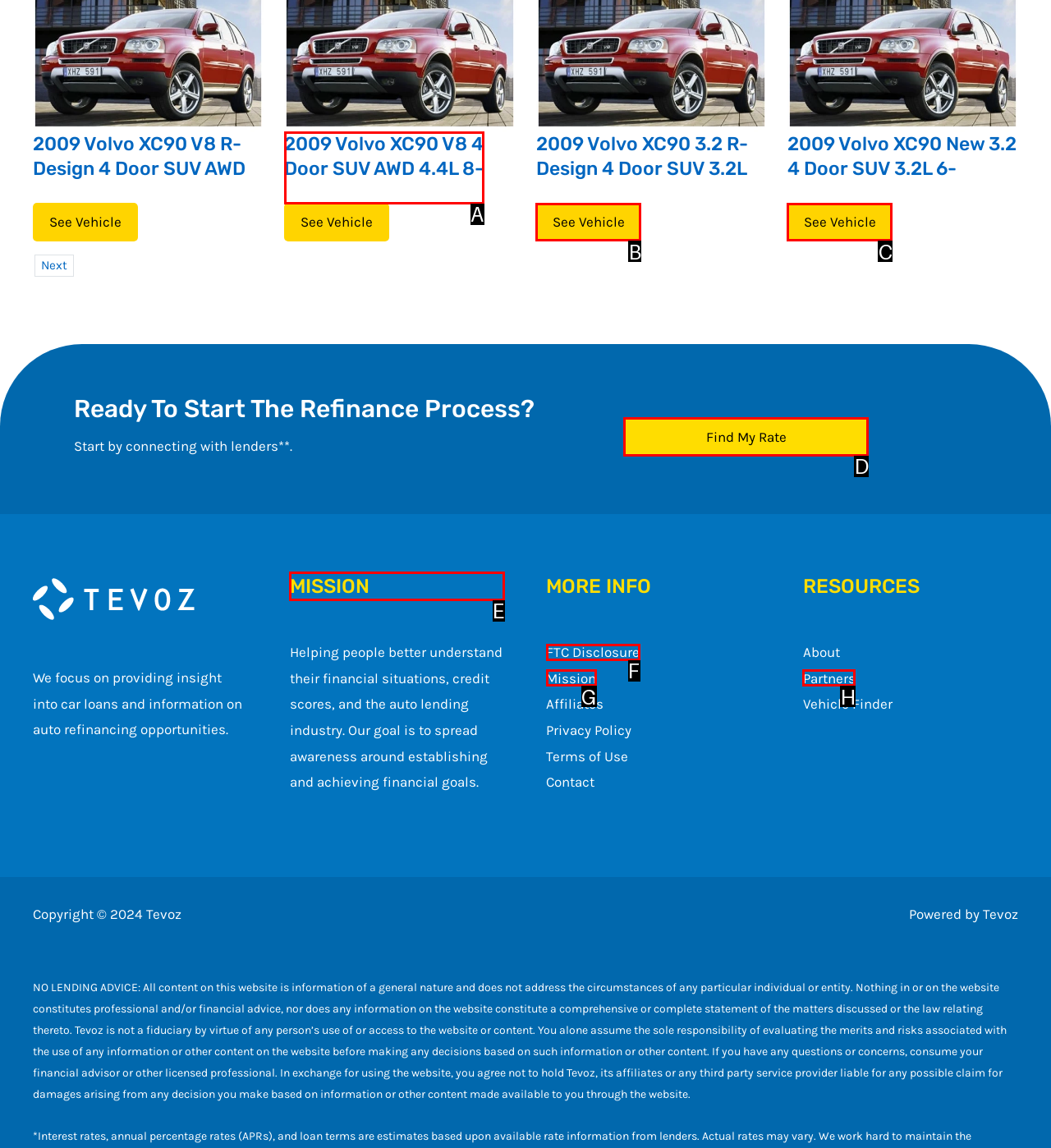Identify which lettered option completes the task: Click on the 'TOP NEWS' heading. Provide the letter of the correct choice.

None